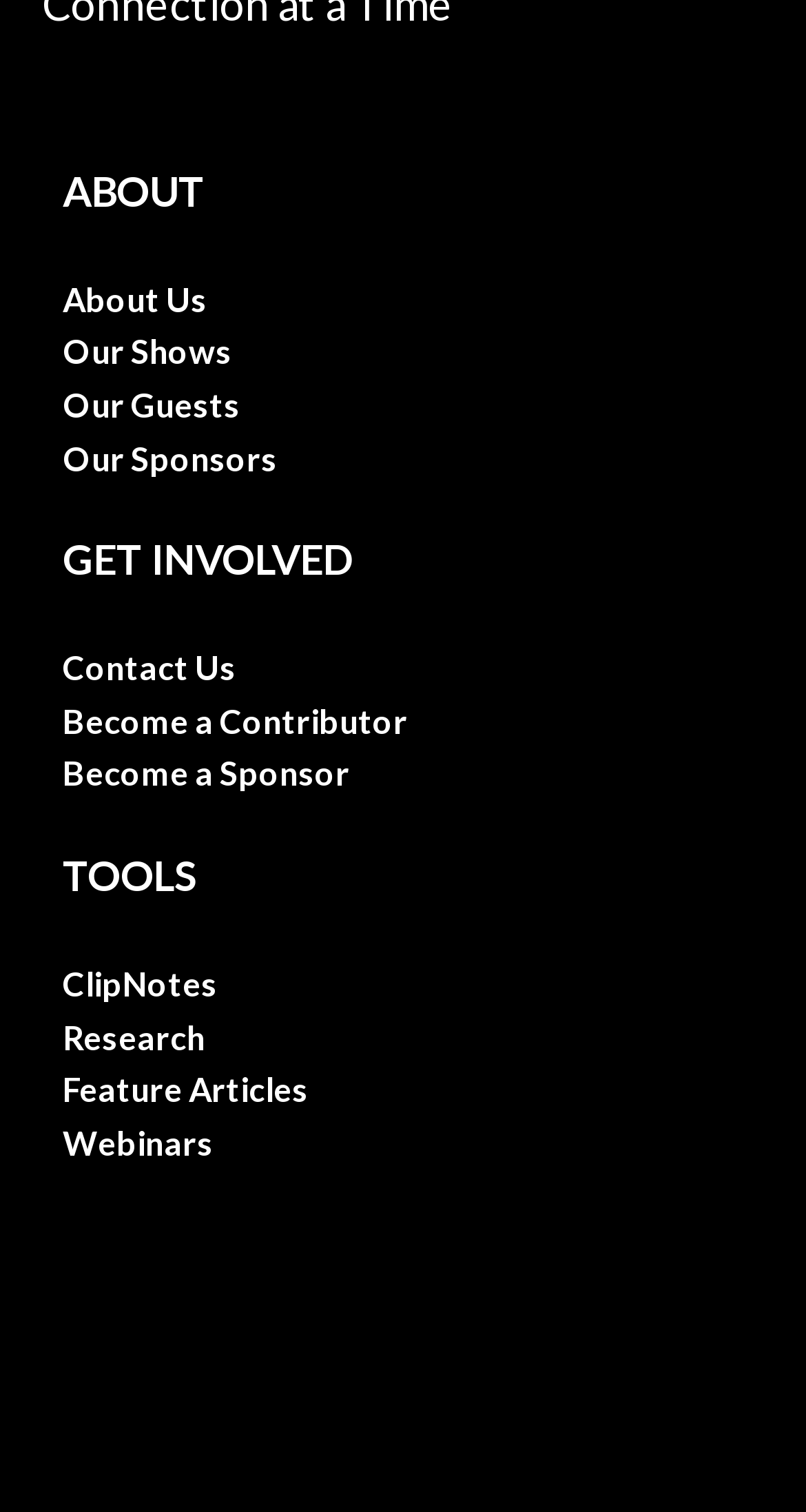Please identify the bounding box coordinates of the clickable area that will fulfill the following instruction: "visit this week health". The coordinates should be in the format of four float numbers between 0 and 1, i.e., [left, top, right, bottom].

[0.486, 0.787, 0.948, 0.915]